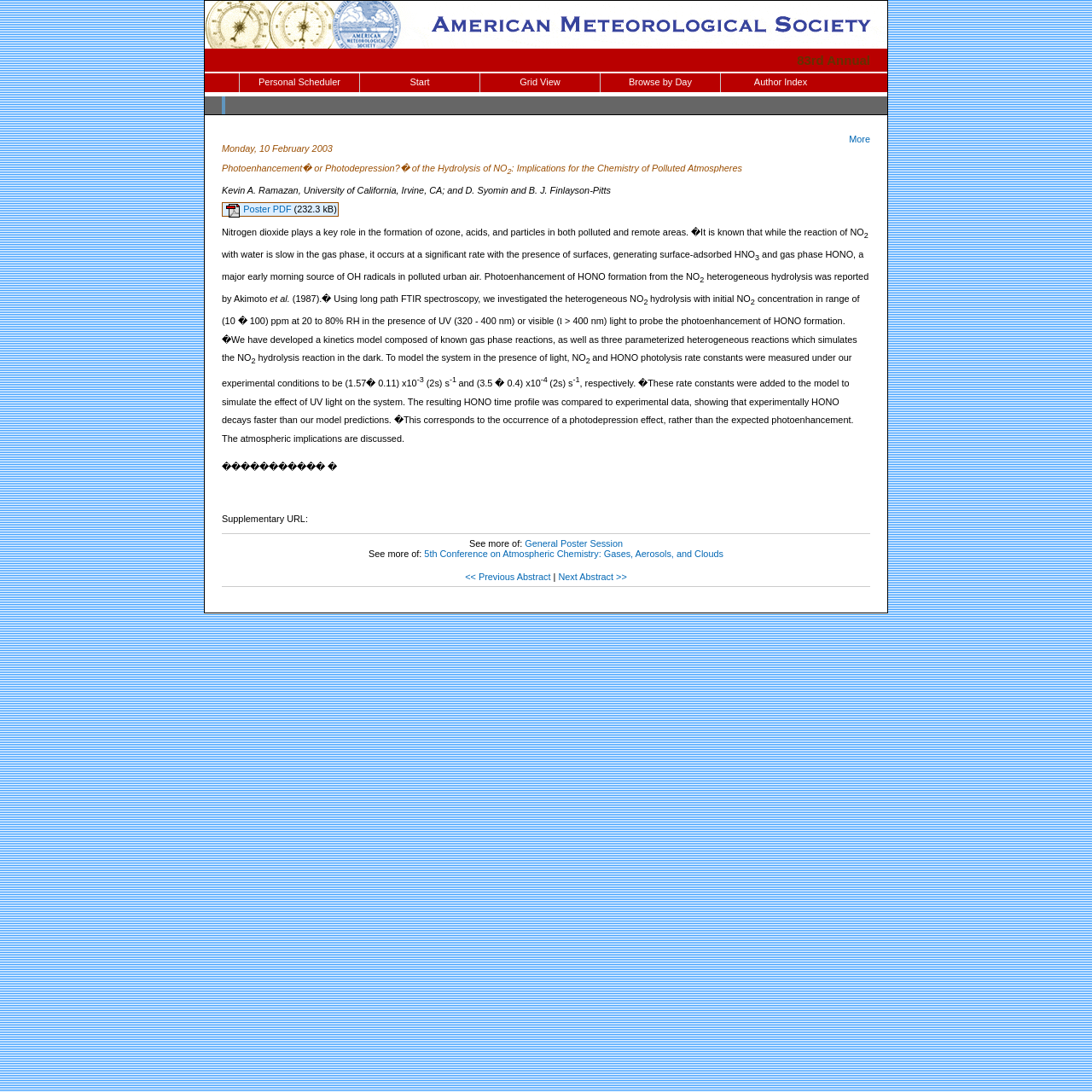Respond to the question below with a concise word or phrase:
Who are the authors of the abstract?

Kevin A. Ramazan, D. Syomin, and B. J. Finlayson-Pitts